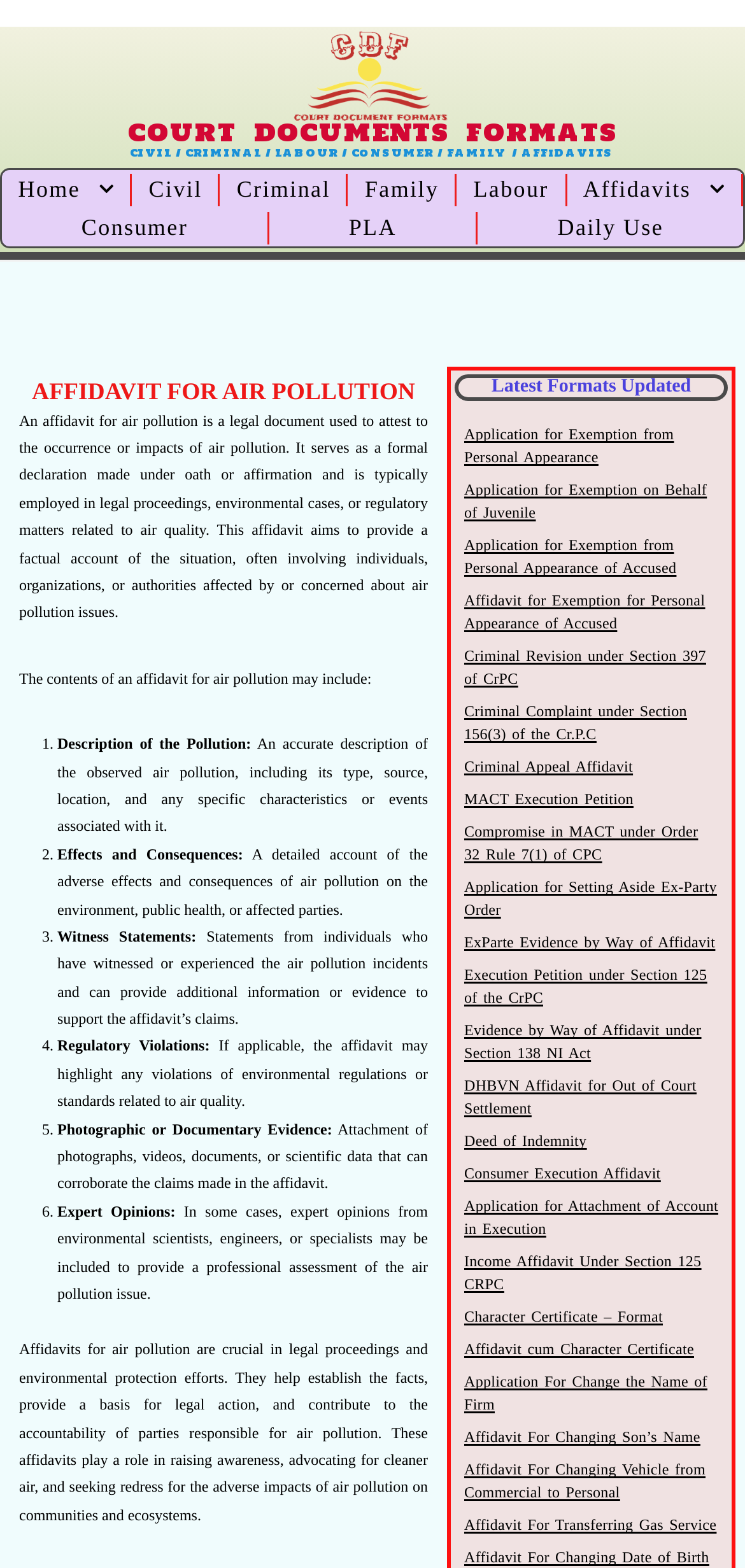What is the last point mentioned in the contents of an affidavit for air pollution?
Please provide a full and detailed response to the question.

According to the webpage, the contents of an affidavit for air pollution may include several points, and the last one mentioned is expert opinions, which involve the inclusion of expert opinions from environmental scientists, engineers, or specialists to provide a professional assessment of the air pollution issue.